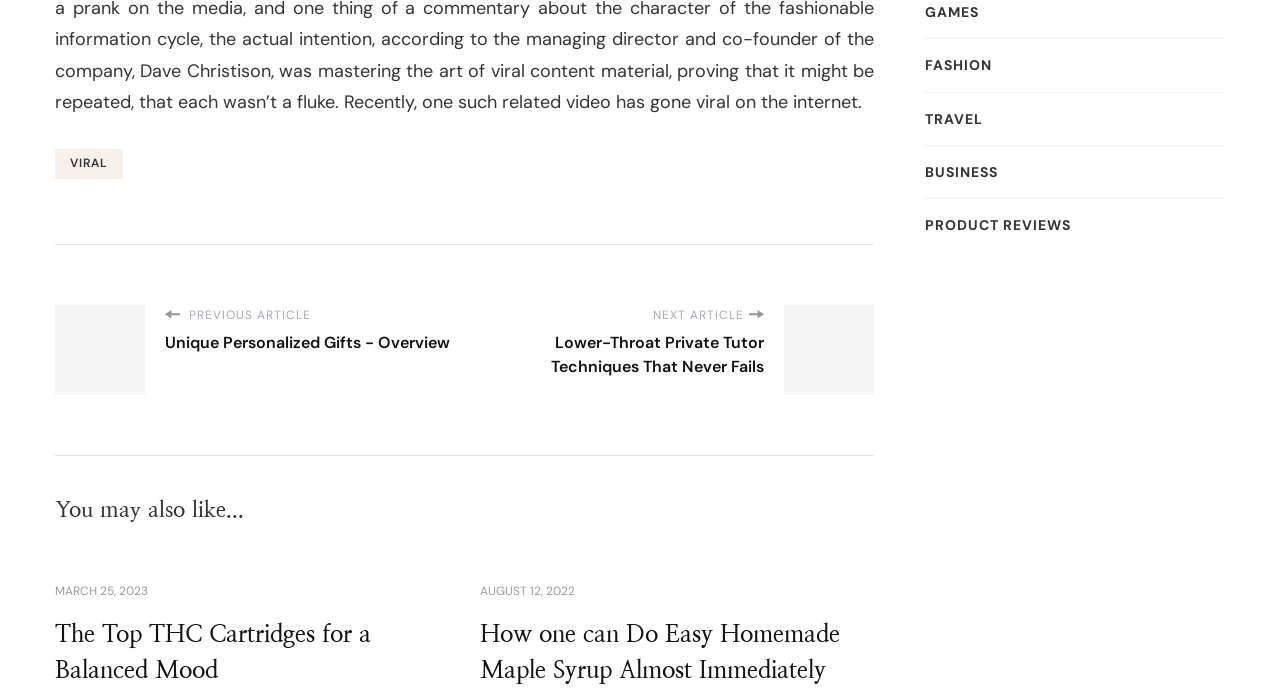Kindly determine the bounding box coordinates of the area that needs to be clicked to fulfill this instruction: "Click on the 'VIRAL' link".

[0.043, 0.213, 0.096, 0.256]